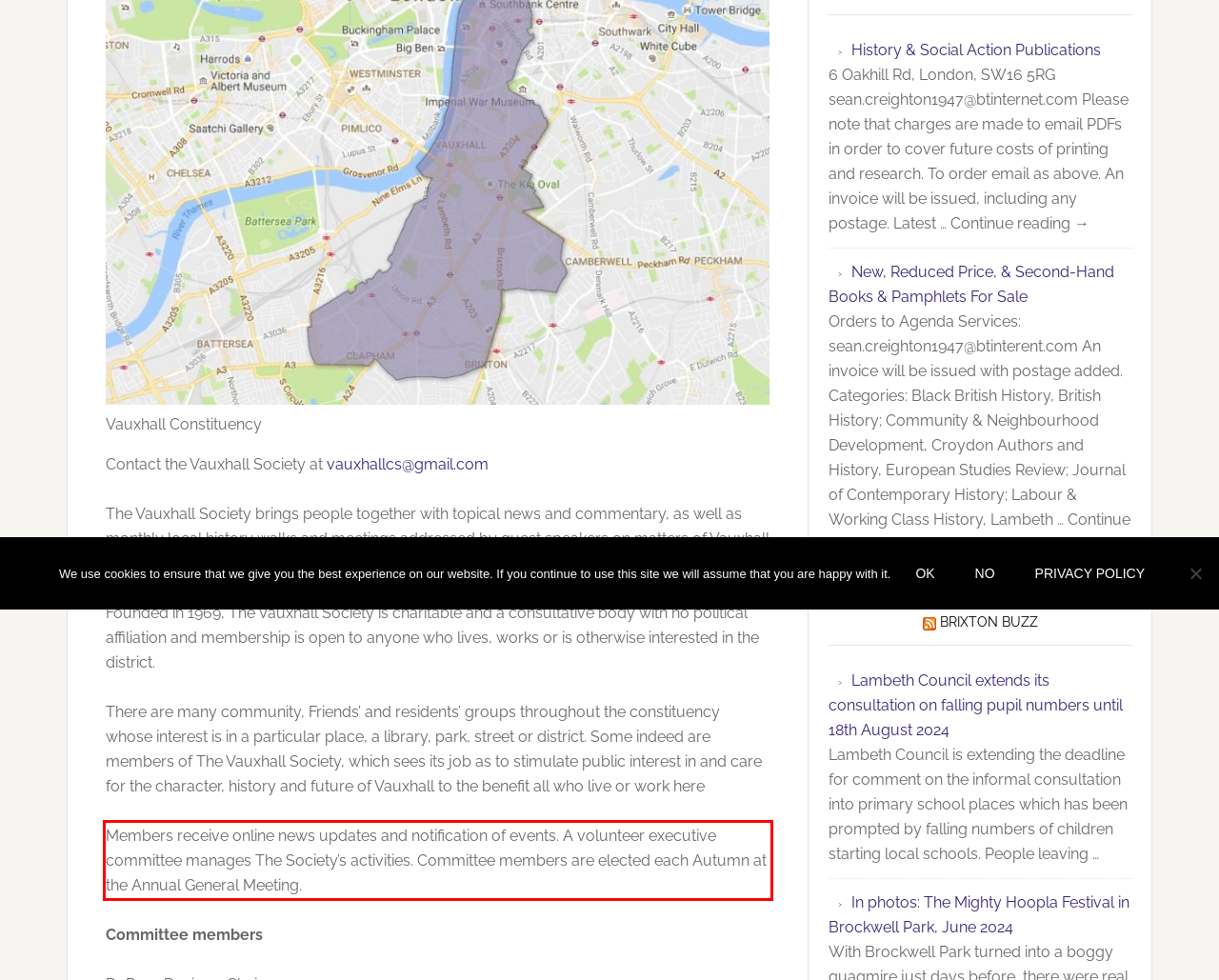You are given a screenshot with a red rectangle. Identify and extract the text within this red bounding box using OCR.

Members receive online news updates and notification of events. A volunteer executive committee manages The Society’s activities. Committee members are elected each Autumn at the Annual General Meeting.